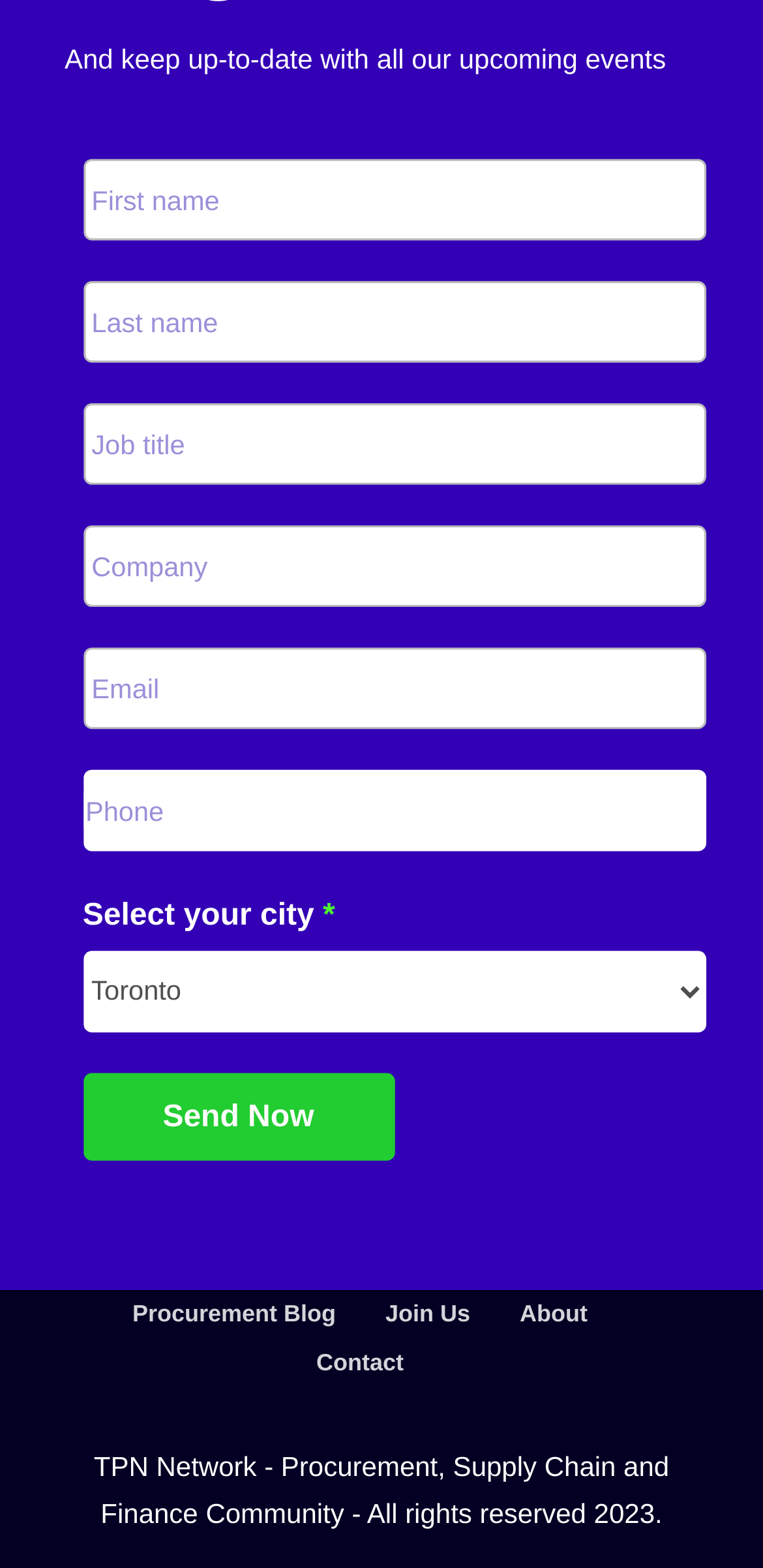What is the copyright year of the website?
By examining the image, provide a one-word or phrase answer.

2023